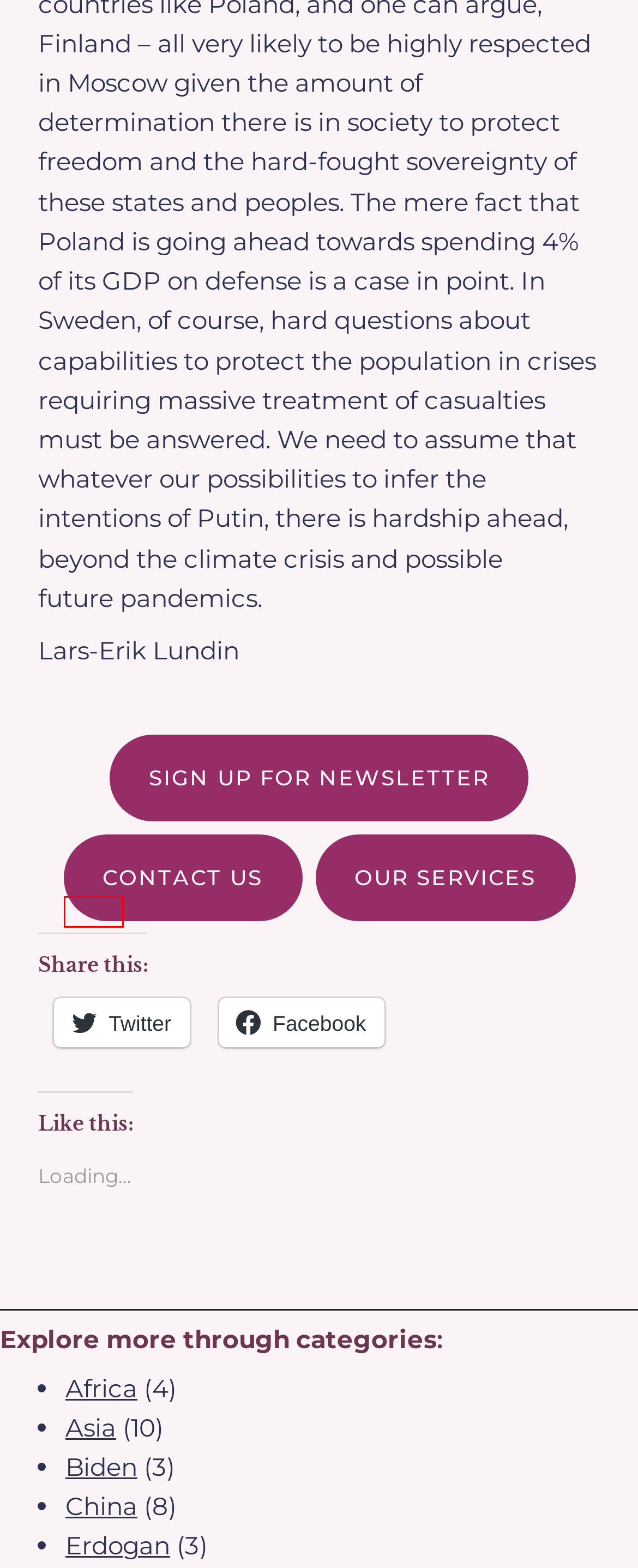You have a screenshot of a webpage, and a red bounding box highlights an element. Select the webpage description that best fits the new page after clicking the element within the bounding box. Options are:
A. Putin – Consilio International AB
B. Africa – Consilio International AB
C. Turkey – Consilio International AB
D. Other – Consilio International AB
E. Erdogan – Consilio International AB
F. China – Consilio International AB
G. Trump – Consilio International AB
H. South America – Consilio International AB

A